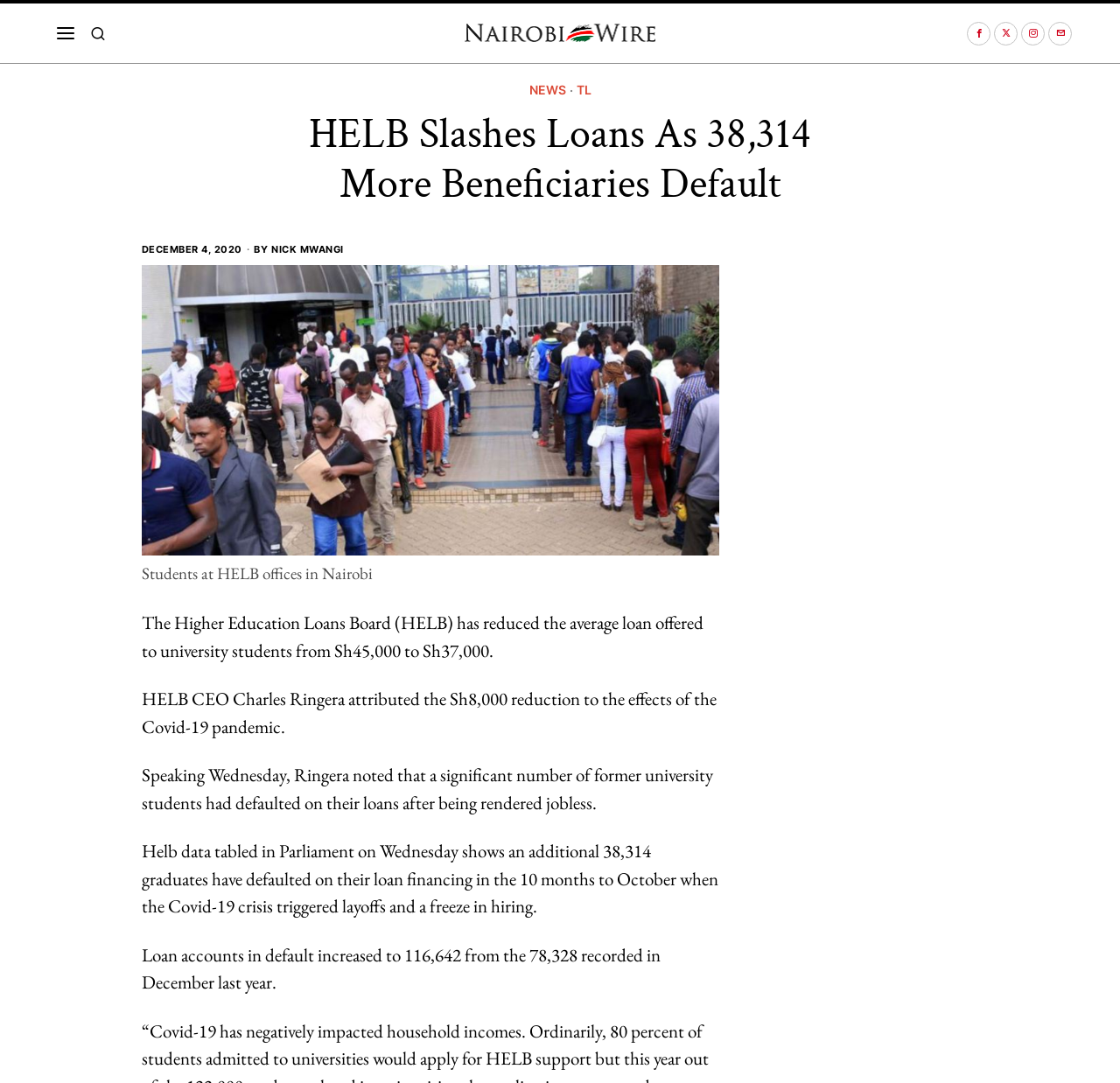Locate the bounding box coordinates for the element described below: "Rochester Athenaeum and Mechanics Institute". The coordinates must be four float values between 0 and 1, formatted as [left, top, right, bottom].

None